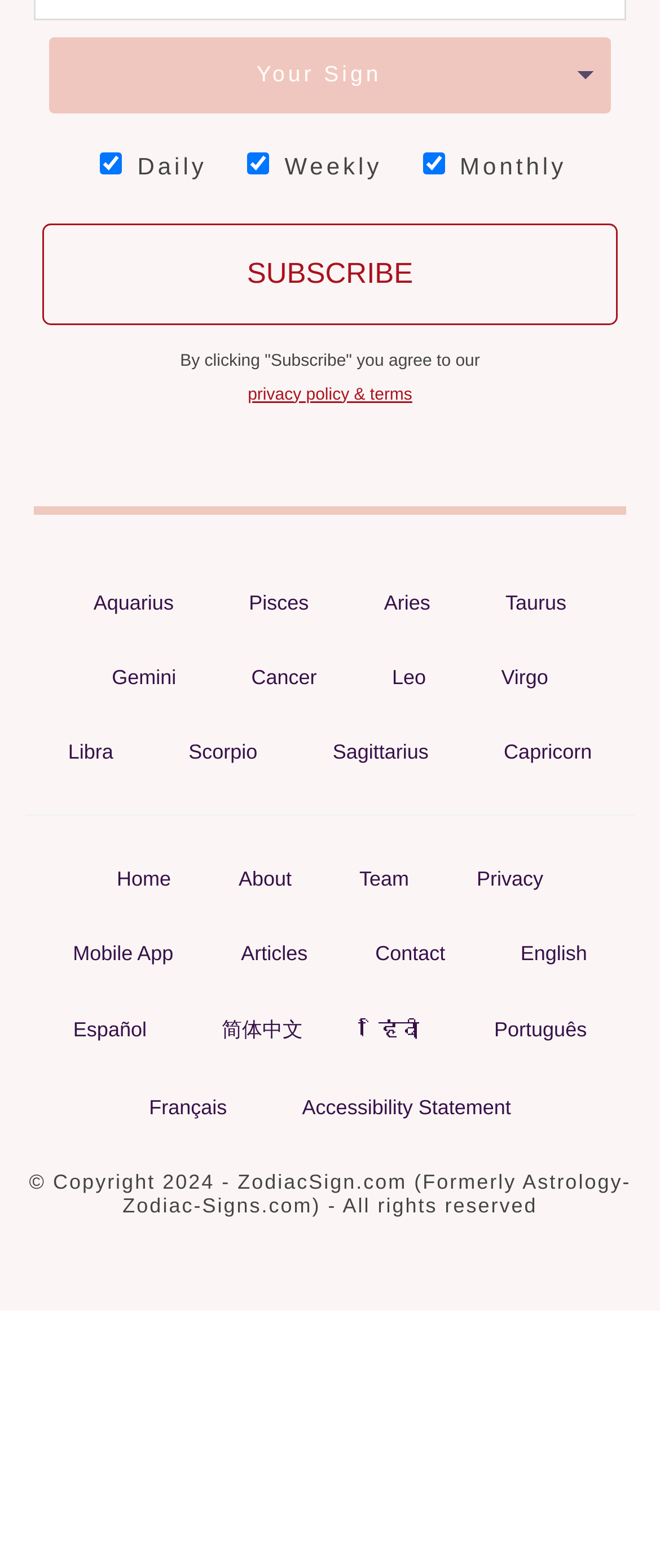Determine the bounding box coordinates of the UI element that matches the following description: "parent_node: Monthly name="TIMEZ[]" value="monthly"". The coordinates should be four float numbers between 0 and 1 in the format [left, top, right, bottom].

[0.641, 0.097, 0.674, 0.111]